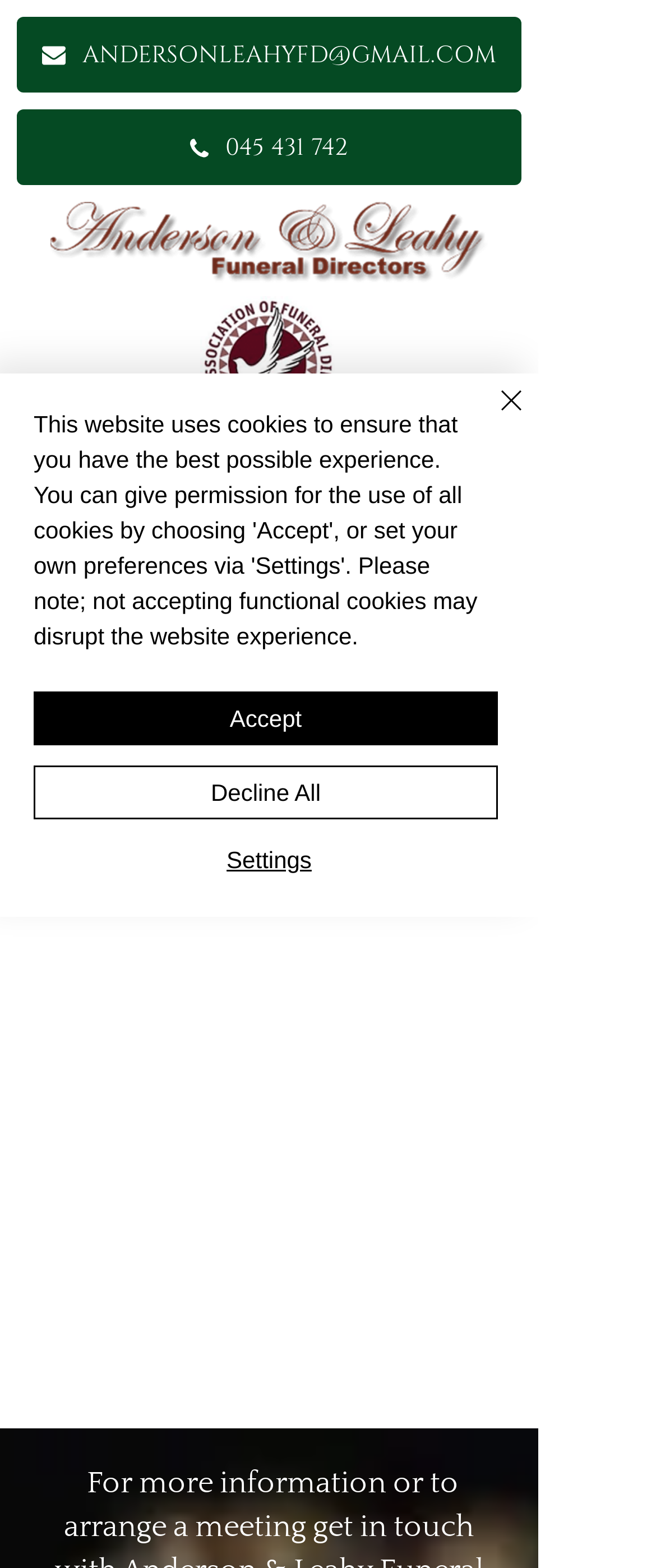What type of content is embedded on the webpage?
Relying on the image, give a concise answer in one word or a brief phrase.

Embedded Content